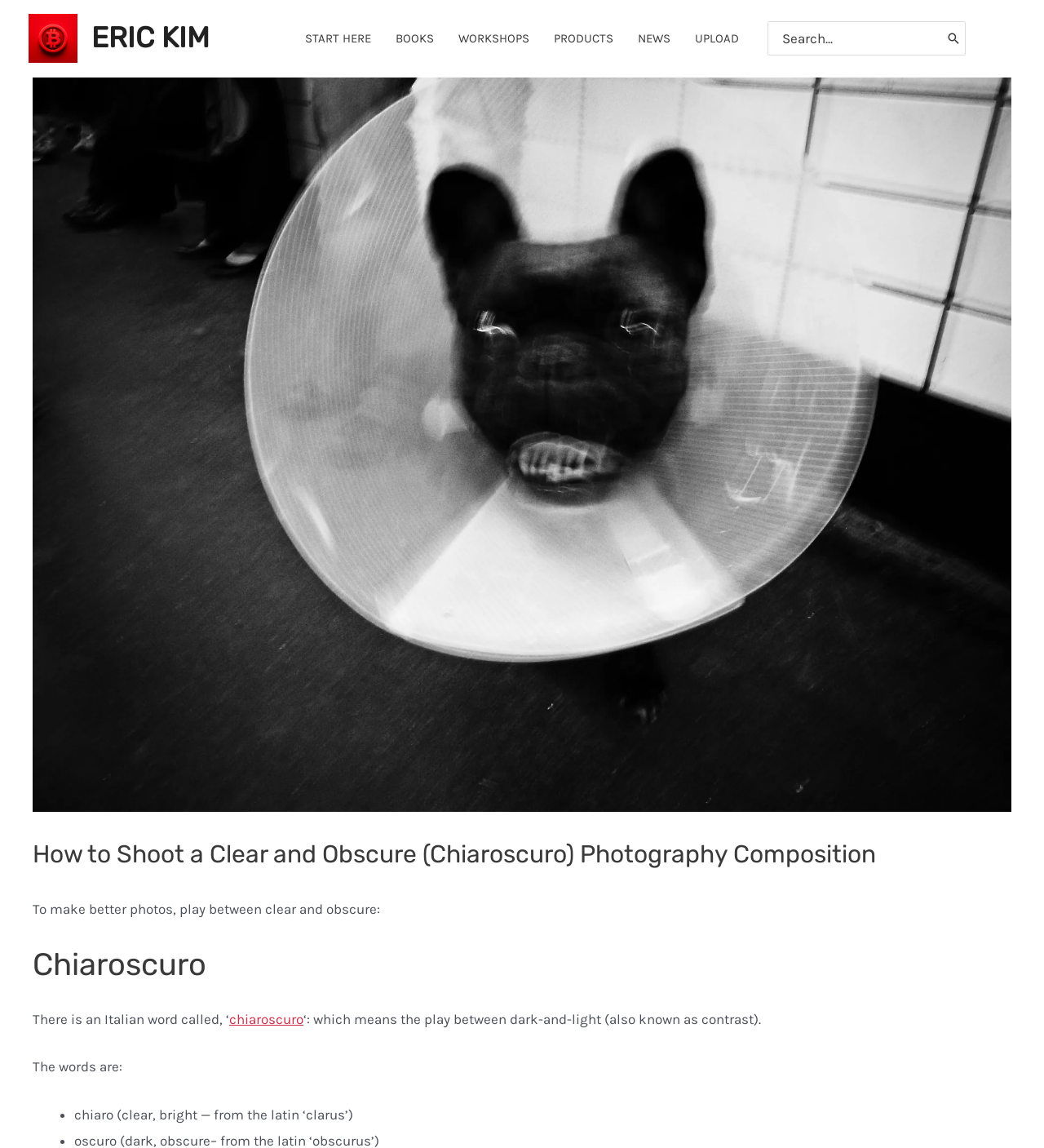What is the purpose of playing between clear and obscure in photography?
By examining the image, provide a one-word or phrase answer.

to make better photos